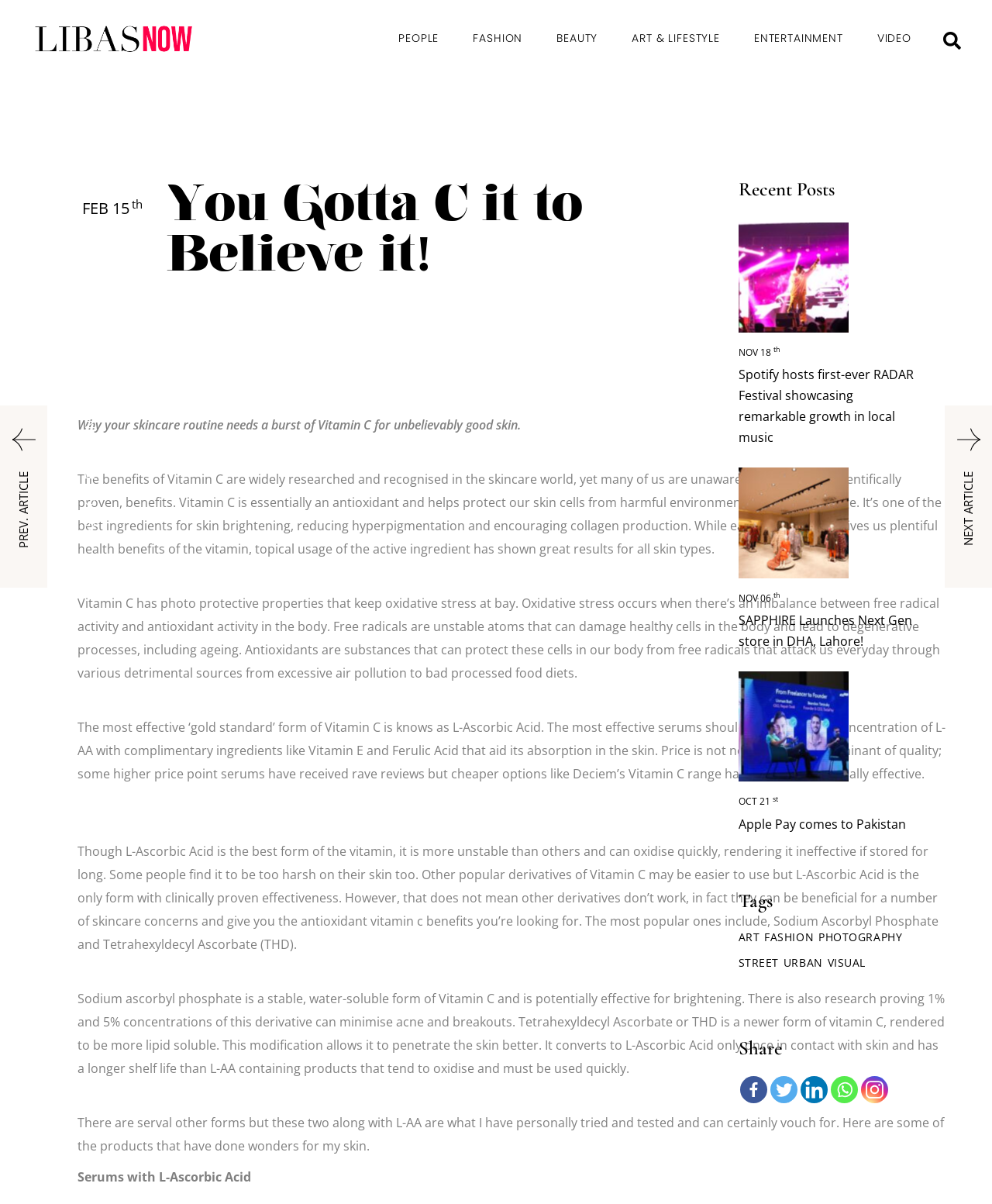Answer the following inquiry with a single word or phrase:
What is the topic of the article?

Vitamin C